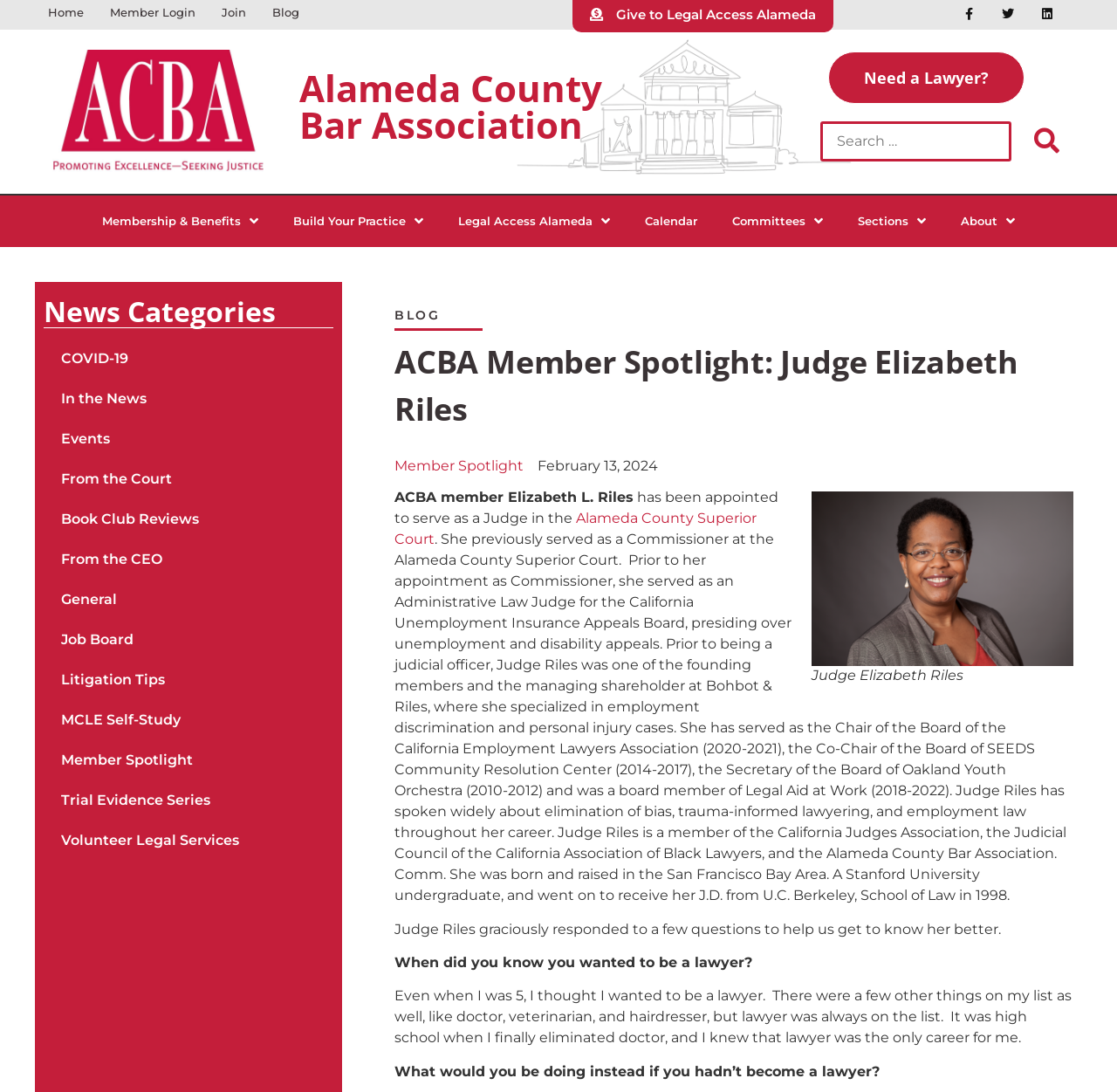Find the bounding box coordinates of the element you need to click on to perform this action: 'Click the 'Need a Lawyer?' link'. The coordinates should be represented by four float values between 0 and 1, in the format [left, top, right, bottom].

[0.741, 0.047, 0.917, 0.095]